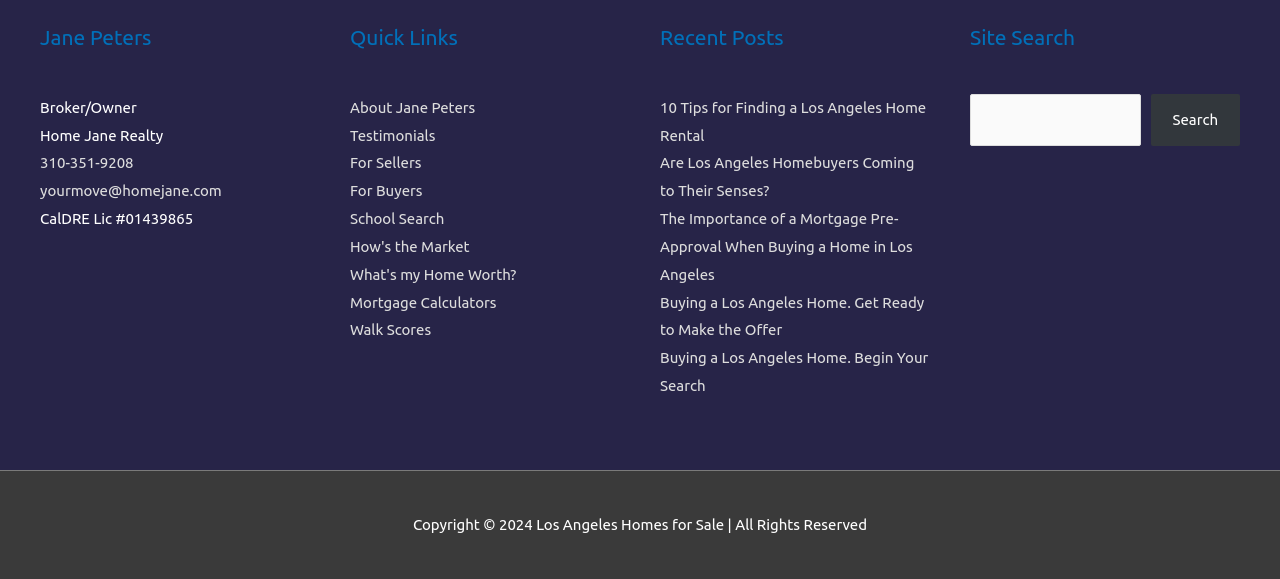Refer to the image and offer a detailed explanation in response to the question: How many quick links are available?

The webpage has a heading 'Quick Links' followed by 8 links, namely 'About Jane Peters', 'Testimonials', 'For Sellers', 'For Buyers', 'School Search', 'How's the Market', 'What's my Home Worth?', and 'Mortgage Calculators'.